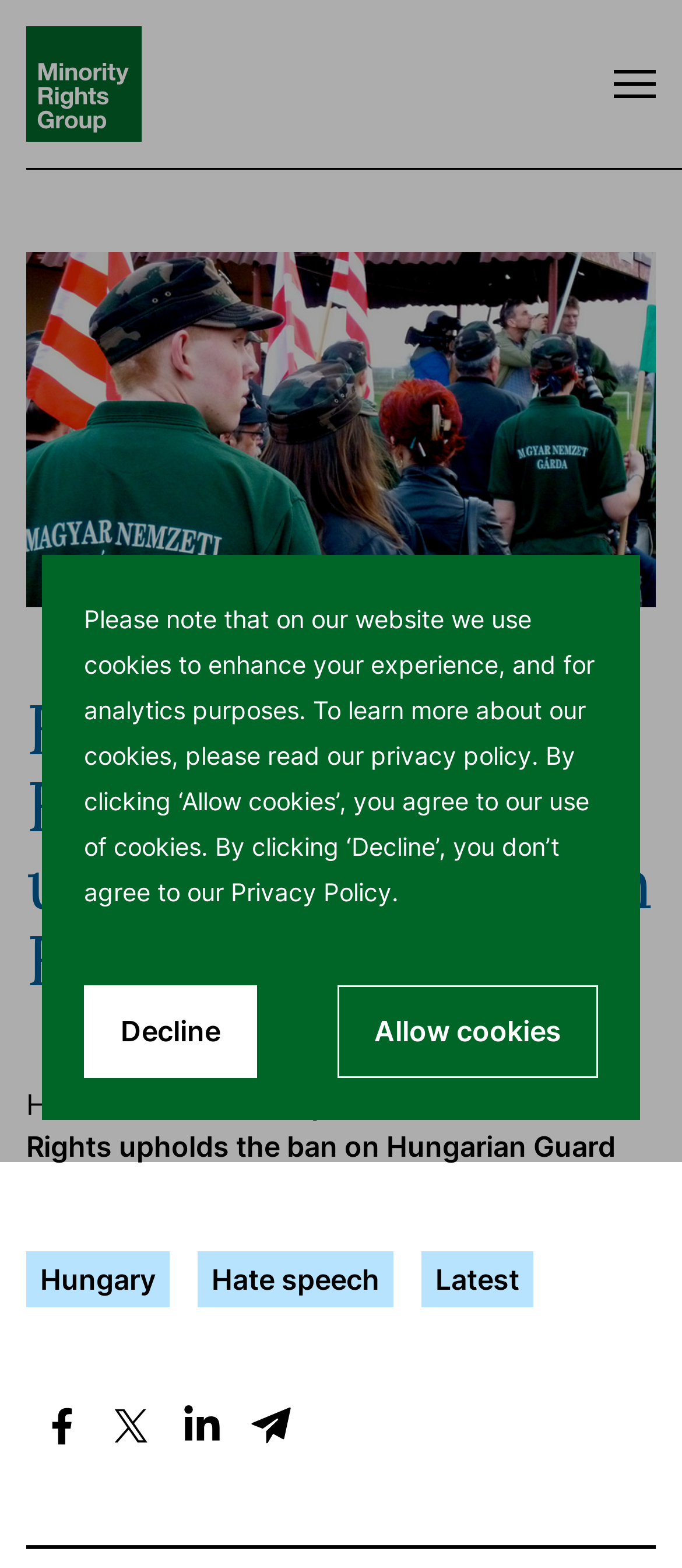Please find the bounding box coordinates of the element that needs to be clicked to perform the following instruction: "Share on Facebook". The bounding box coordinates should be four float numbers between 0 and 1, represented as [left, top, right, bottom].

[0.038, 0.887, 0.141, 0.931]